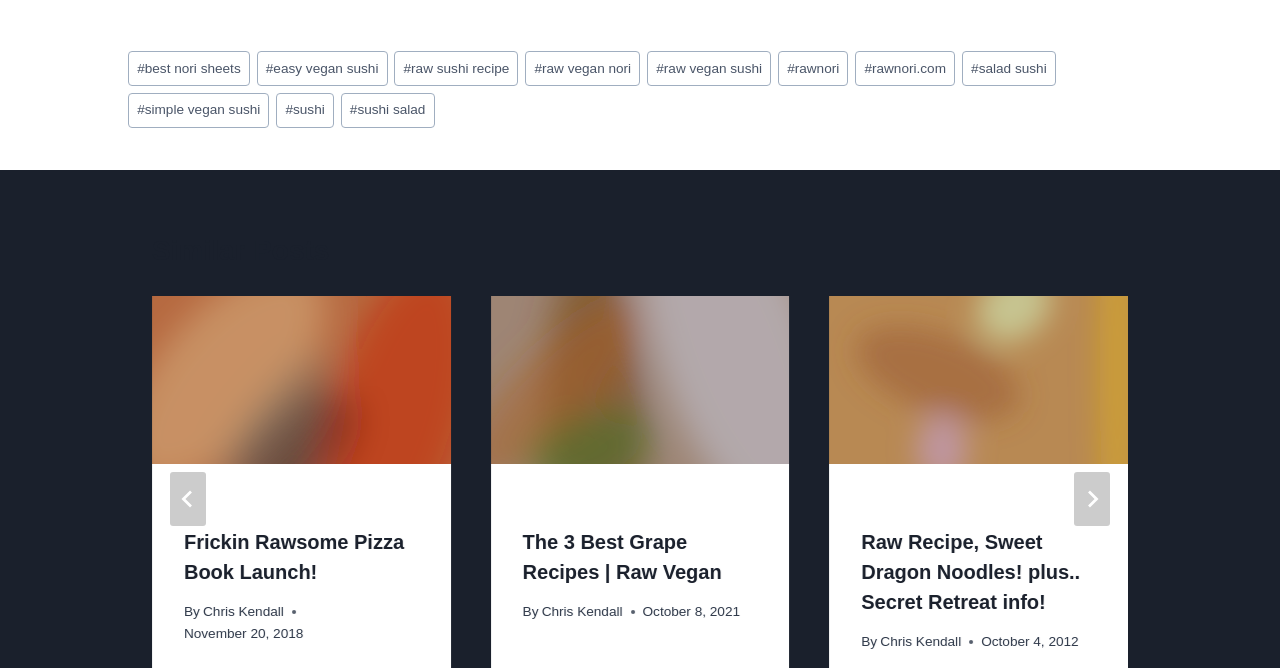Please give a short response to the question using one word or a phrase:
What is the date of the post 'The 3 Best Grape Recipes | Raw Vegan'?

October 8, 2021